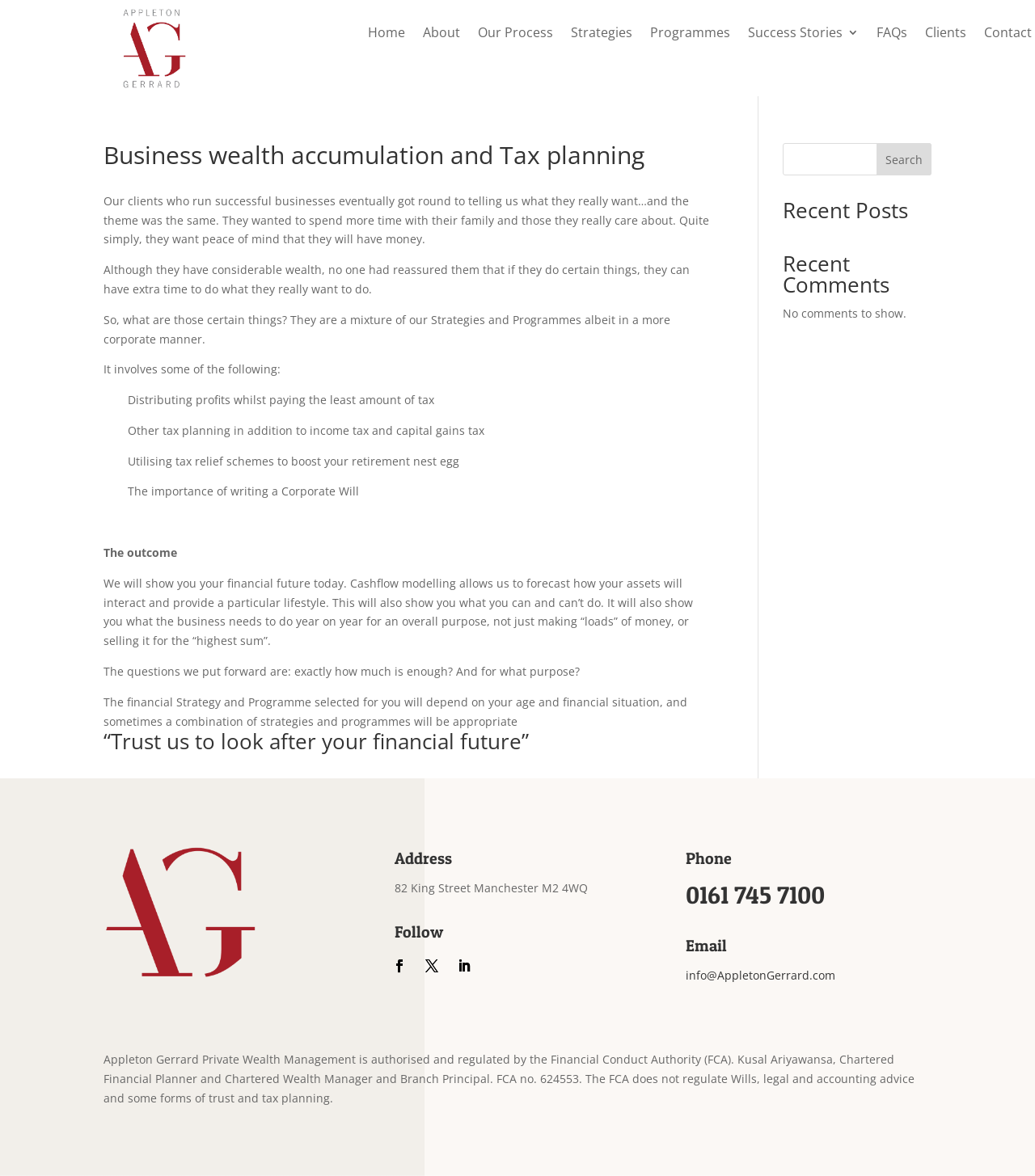Please provide a brief answer to the following inquiry using a single word or phrase:
What is the importance of writing a Corporate Will?

Part of tax planning